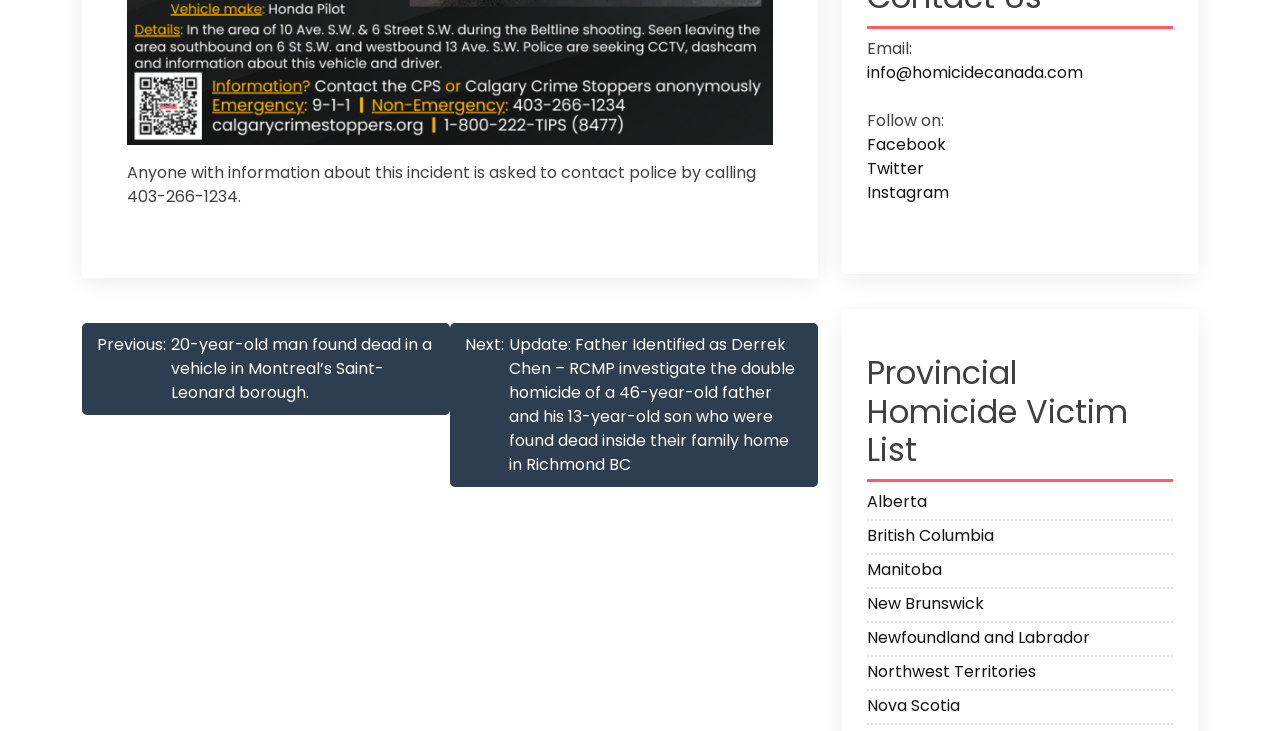Can you determine the bounding box coordinates of the area that needs to be clicked to fulfill the following instruction: "Follow on Facebook"?

[0.677, 0.182, 0.739, 0.214]